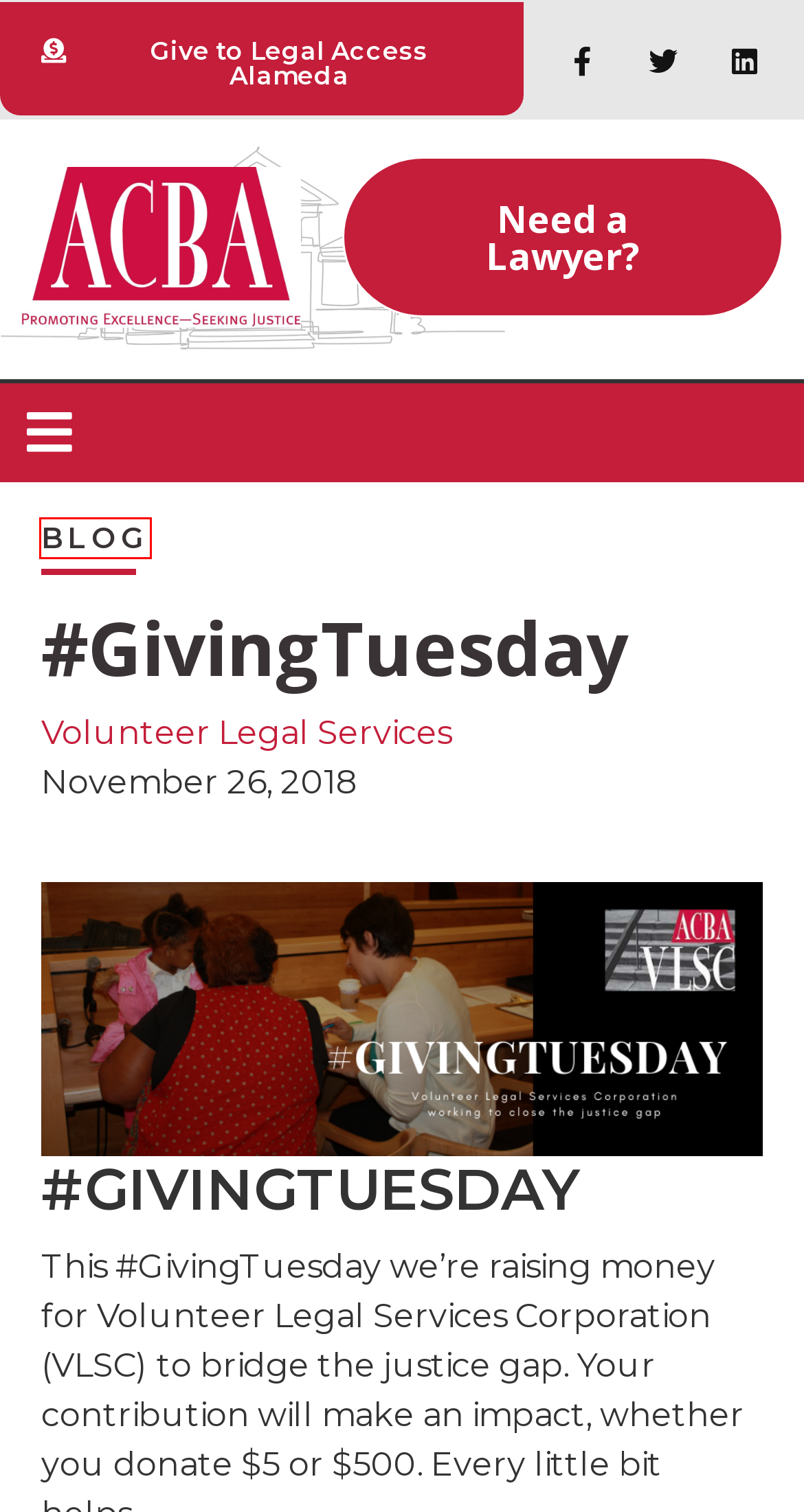A screenshot of a webpage is given, featuring a red bounding box around a UI element. Please choose the webpage description that best aligns with the new webpage after clicking the element in the bounding box. These are the descriptions:
A. ACBA Blog » Alameda County Bar Association
B. Book Club Reviews Archives » Alameda County Bar Association
C. Member Spotlight Archives » Alameda County Bar Association
D. Litigation Tips Archives » Alameda County Bar Association
E. Legal Access | Donate
F. Volunteer Legal Services Archives » Alameda County Bar Association
G. Need a Lawyer in Alameda County? The ACBA Referral Service Can Help
H. MCLE Self-Study Archives » Alameda County Bar Association

A